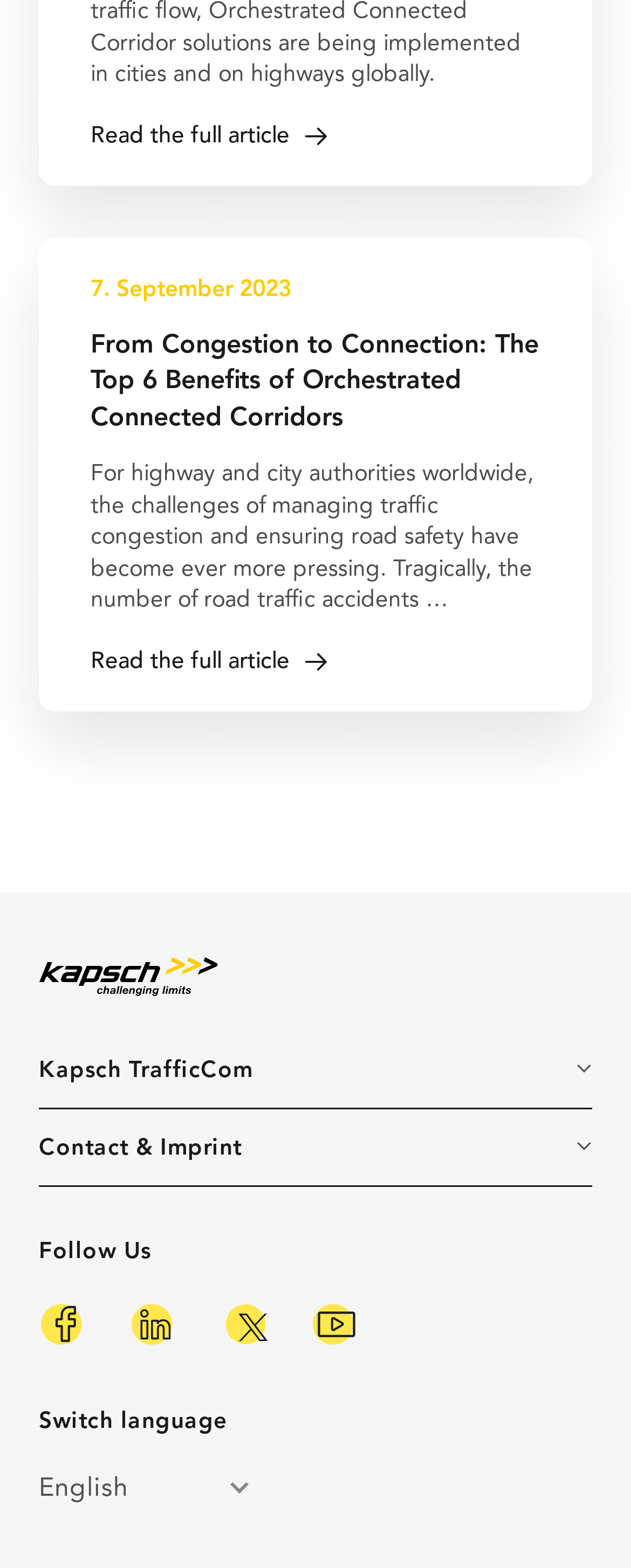Pinpoint the bounding box coordinates of the clickable area needed to execute the instruction: "Go to About us". The coordinates should be specified as four float numbers between 0 and 1, i.e., [left, top, right, bottom].

[0.062, 0.706, 0.938, 0.721]